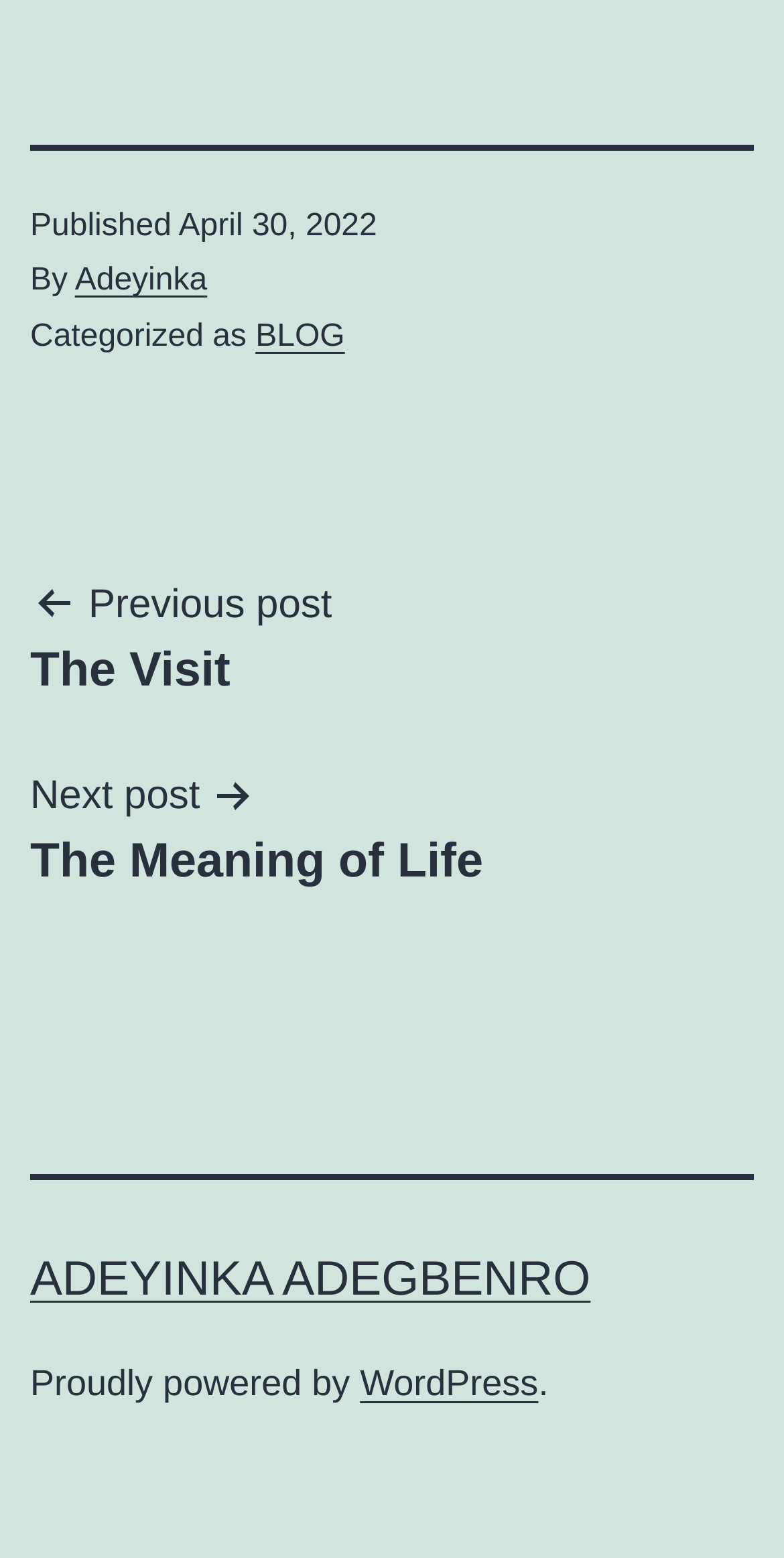Using the description "Previous postThe Visit", predict the bounding box of the relevant HTML element.

[0.038, 0.366, 0.962, 0.45]